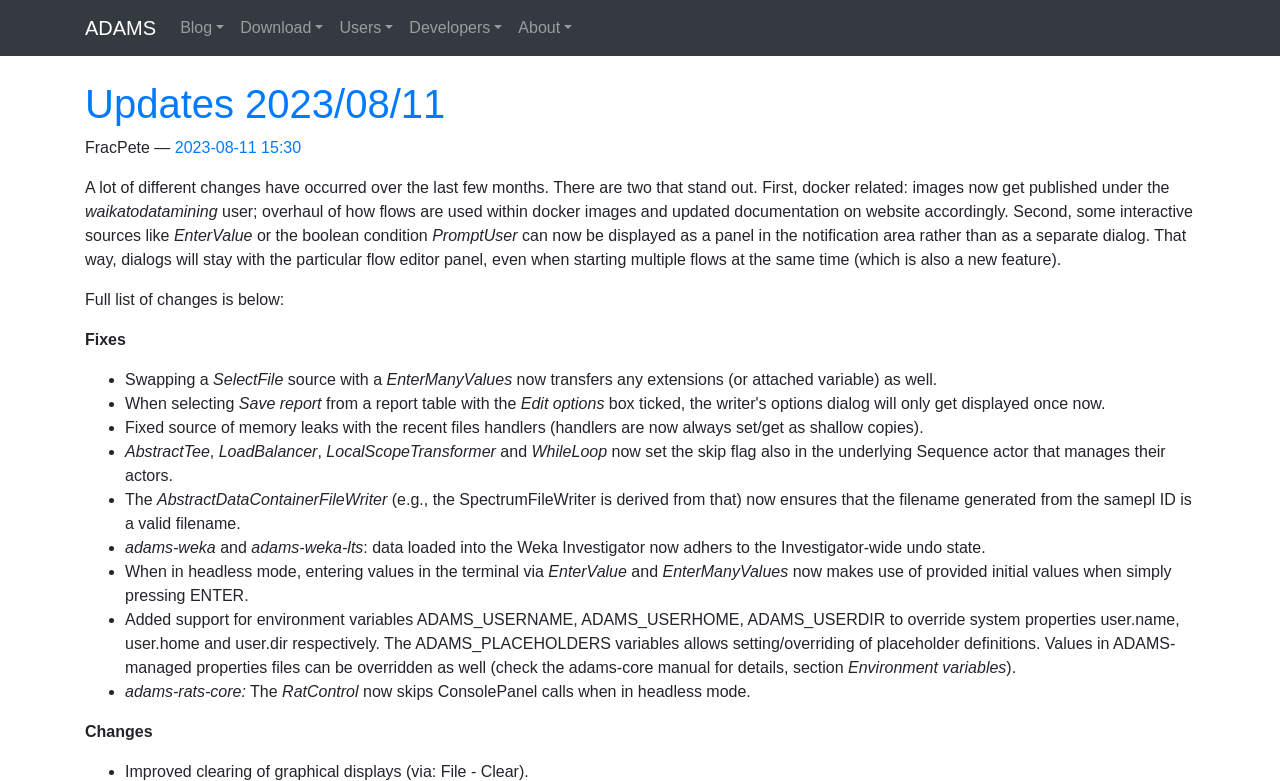Locate the UI element that matches the description Contact in the webpage screenshot. Return the bounding box coordinates in the format (top-left x, top-left y, bottom-right x, bottom-right y), with values ranging from 0 to 1.

None